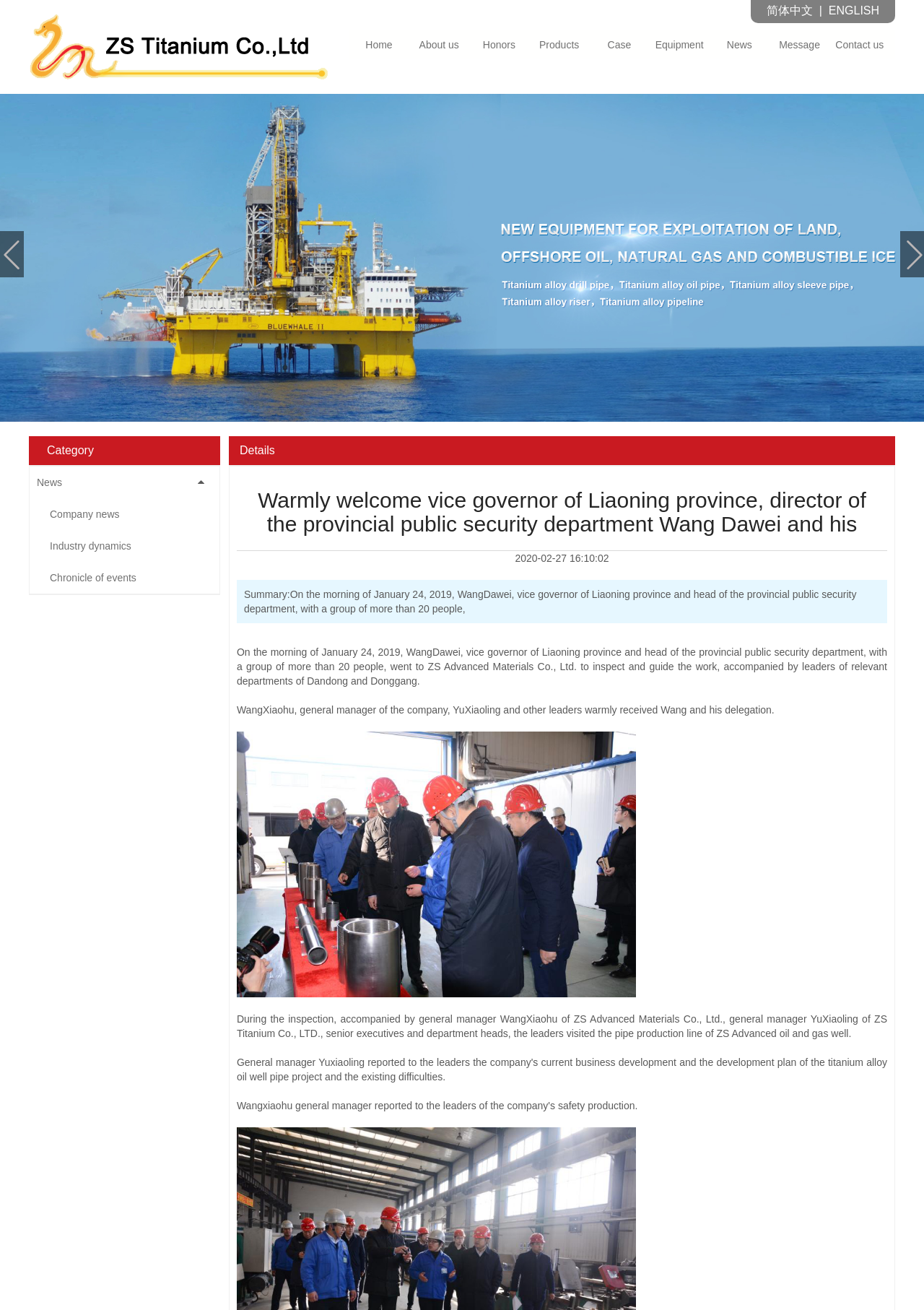Who visited ZS Advanced Materials Co., Ltd.?
Provide a detailed and extensive answer to the question.

I can see that the webpage has a heading 'Details' and under it, there is a text that says 'On the morning of January 24, 2019, Wang Dawei, vice governor of Liaoning province and head of the provincial public security department, with a group of more than 20 people, went to ZS Advanced Materials Co., Ltd. to inspect and guide the work...'. This suggests that Vice governor Wang Dawei visited ZS Advanced Materials Co., Ltd.